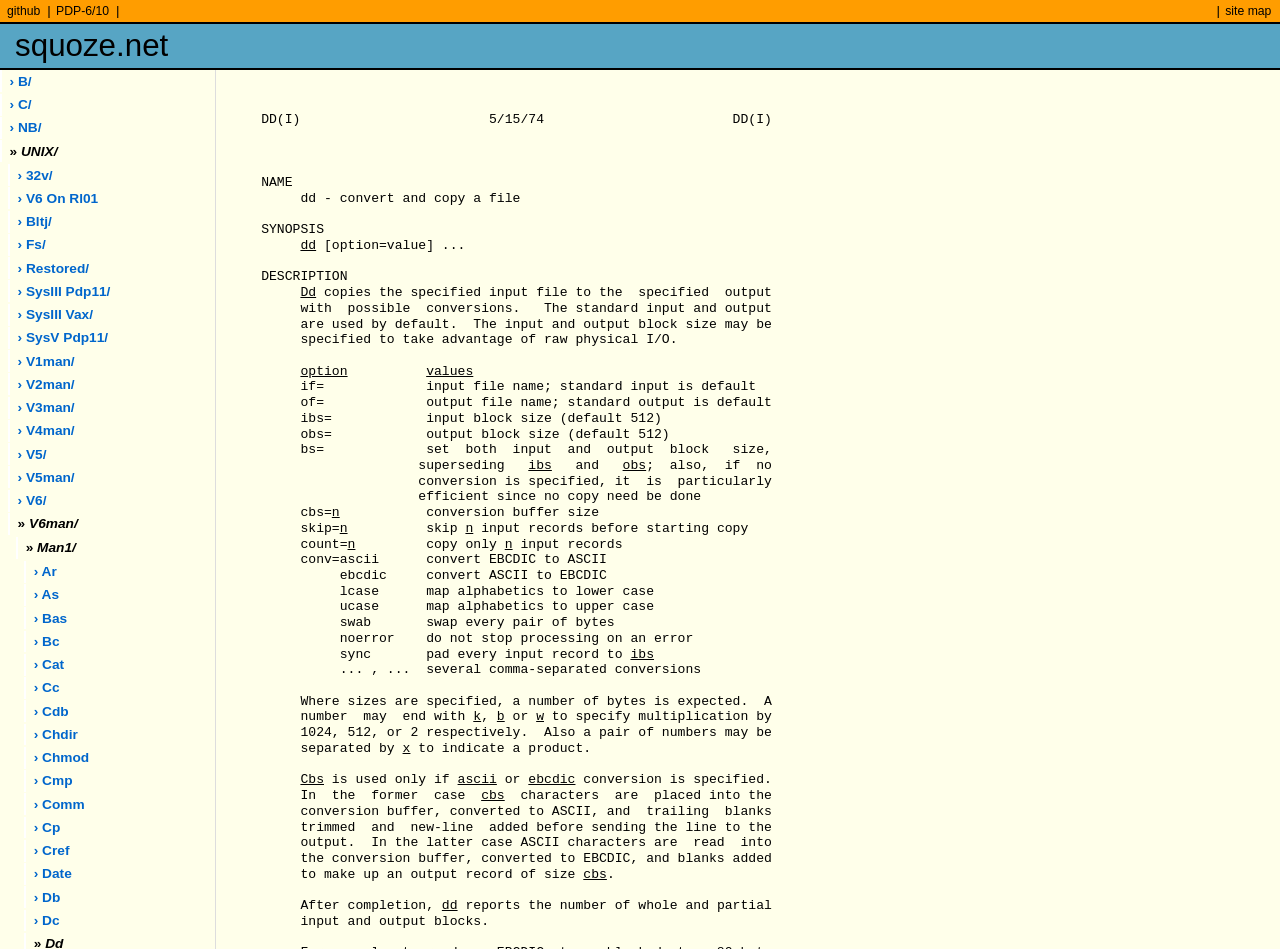Find and provide the bounding box coordinates for the UI element described with: "› v2man/".

[0.006, 0.393, 0.168, 0.416]